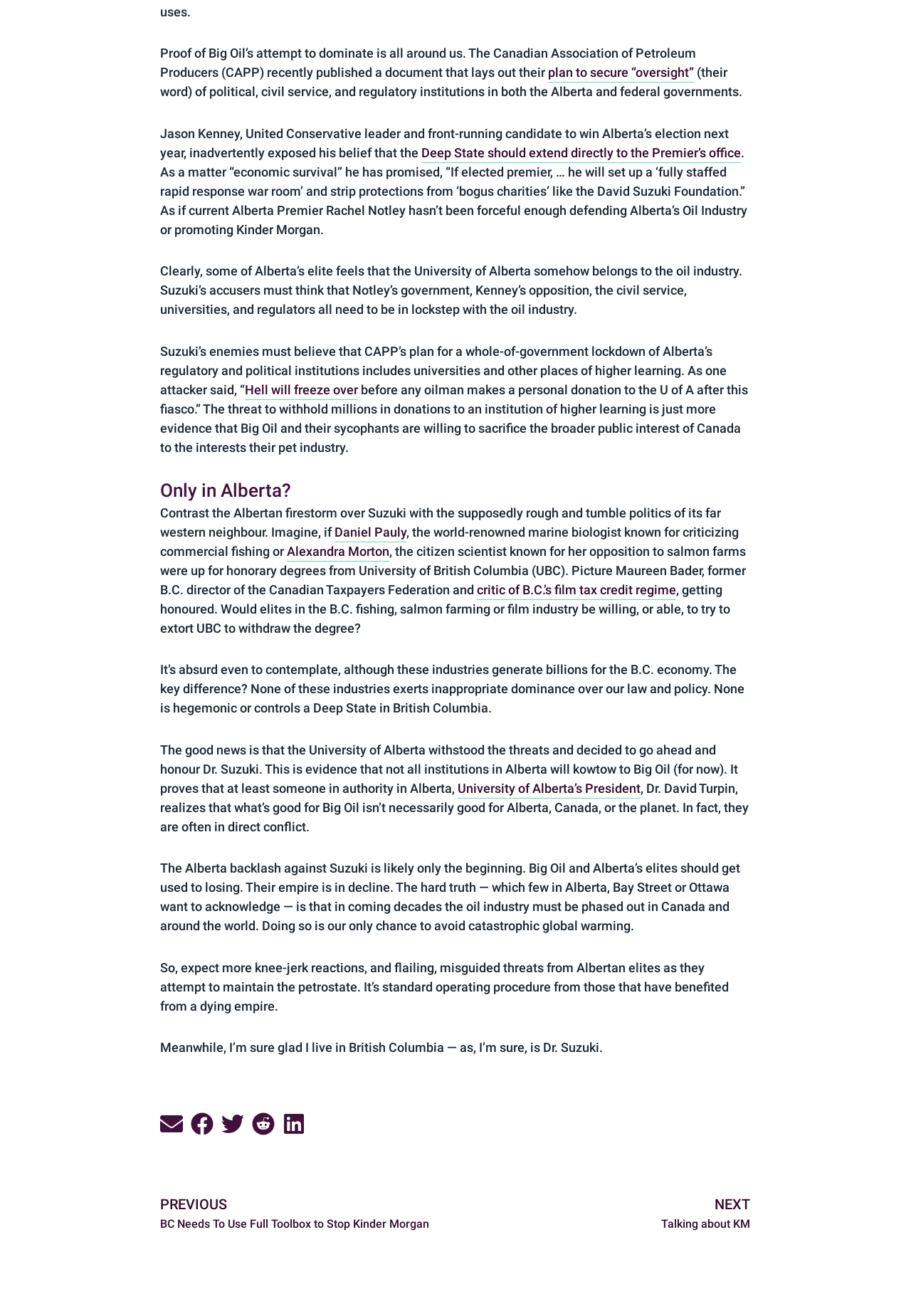What can be done to avoid catastrophic global warming?
Based on the image, give a one-word or short phrase answer.

phasing out the oil industry